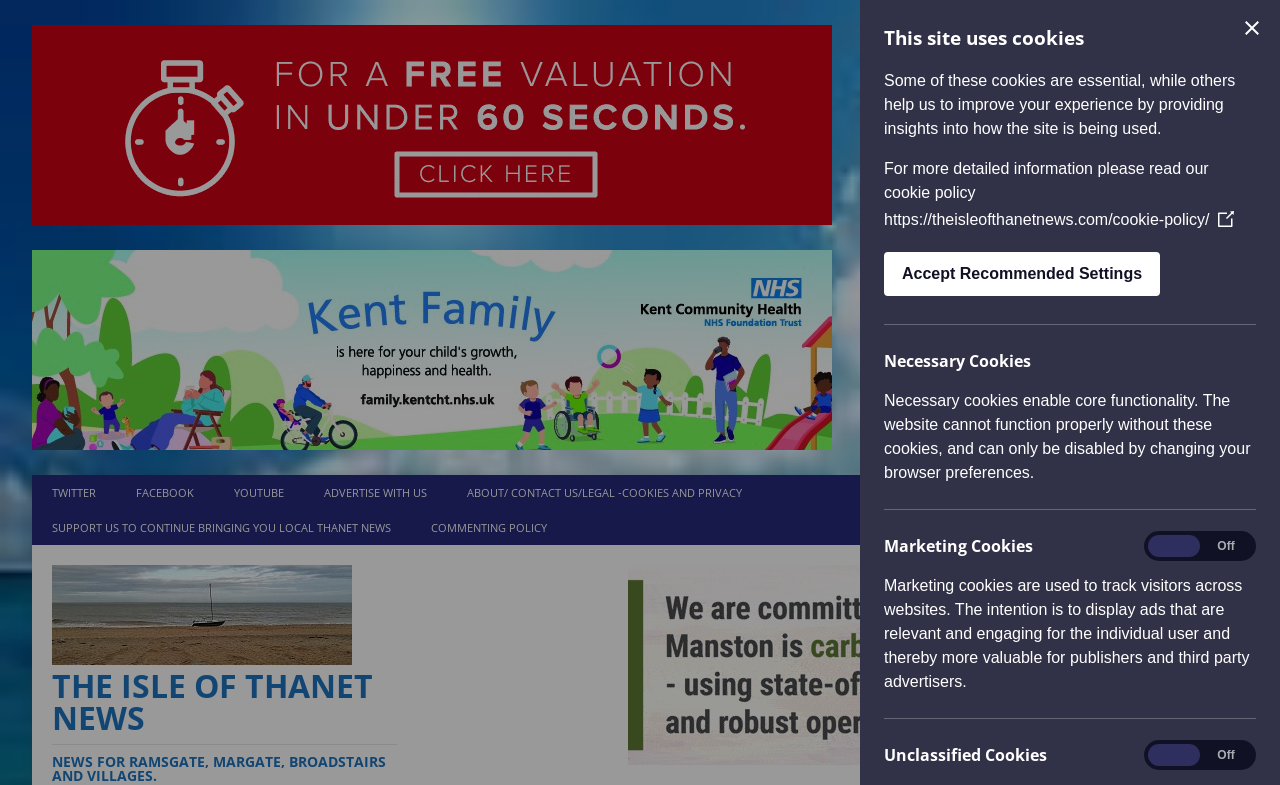How many social media links are available?
Provide a concise answer using a single word or phrase based on the image.

7